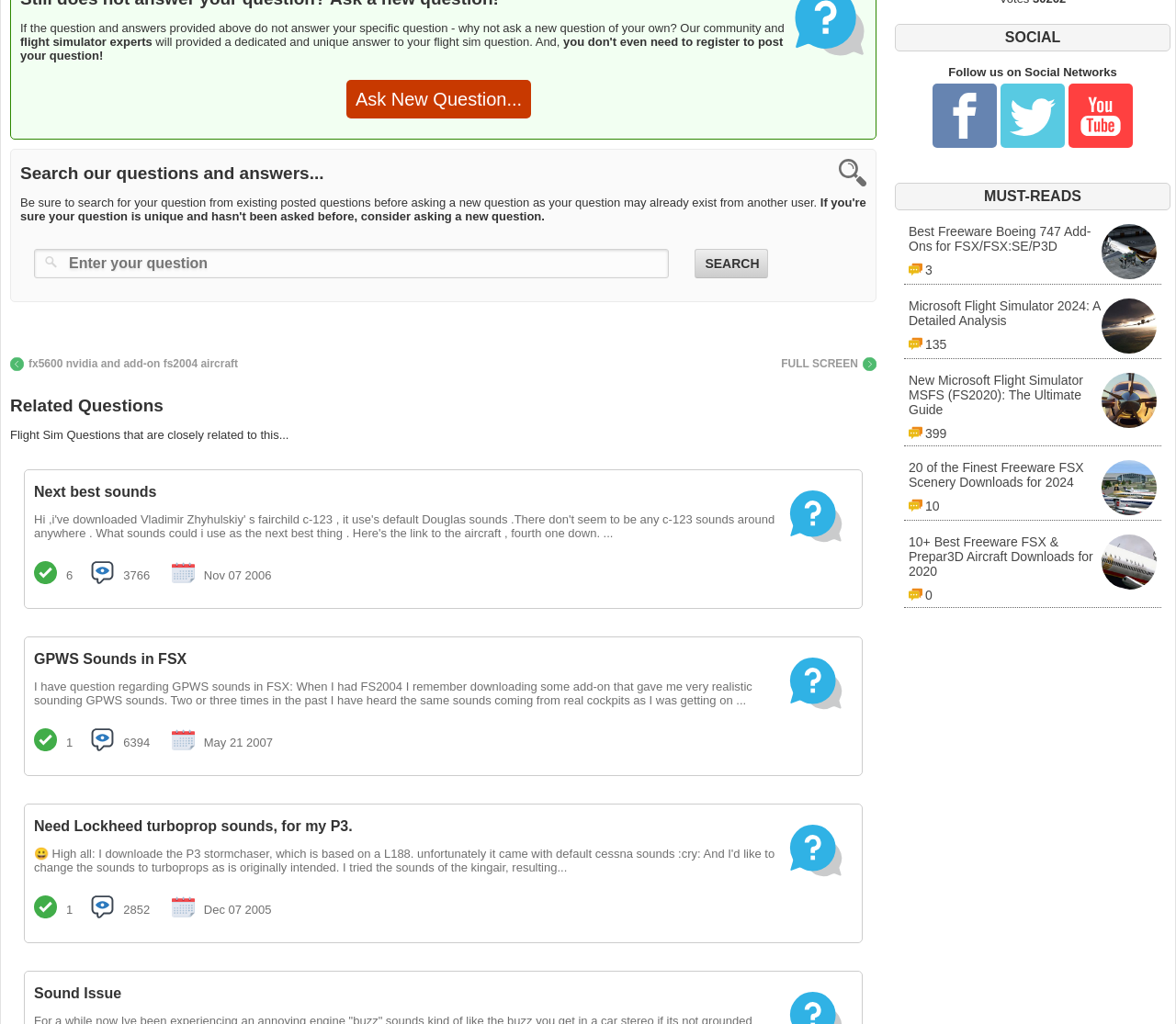Using the provided description name="q" placeholder="Enter your question", find the bounding box coordinates for the UI element. Provide the coordinates in (top-left x, top-left y, bottom-right x, bottom-right y) format, ensuring all values are between 0 and 1.

[0.029, 0.243, 0.569, 0.272]